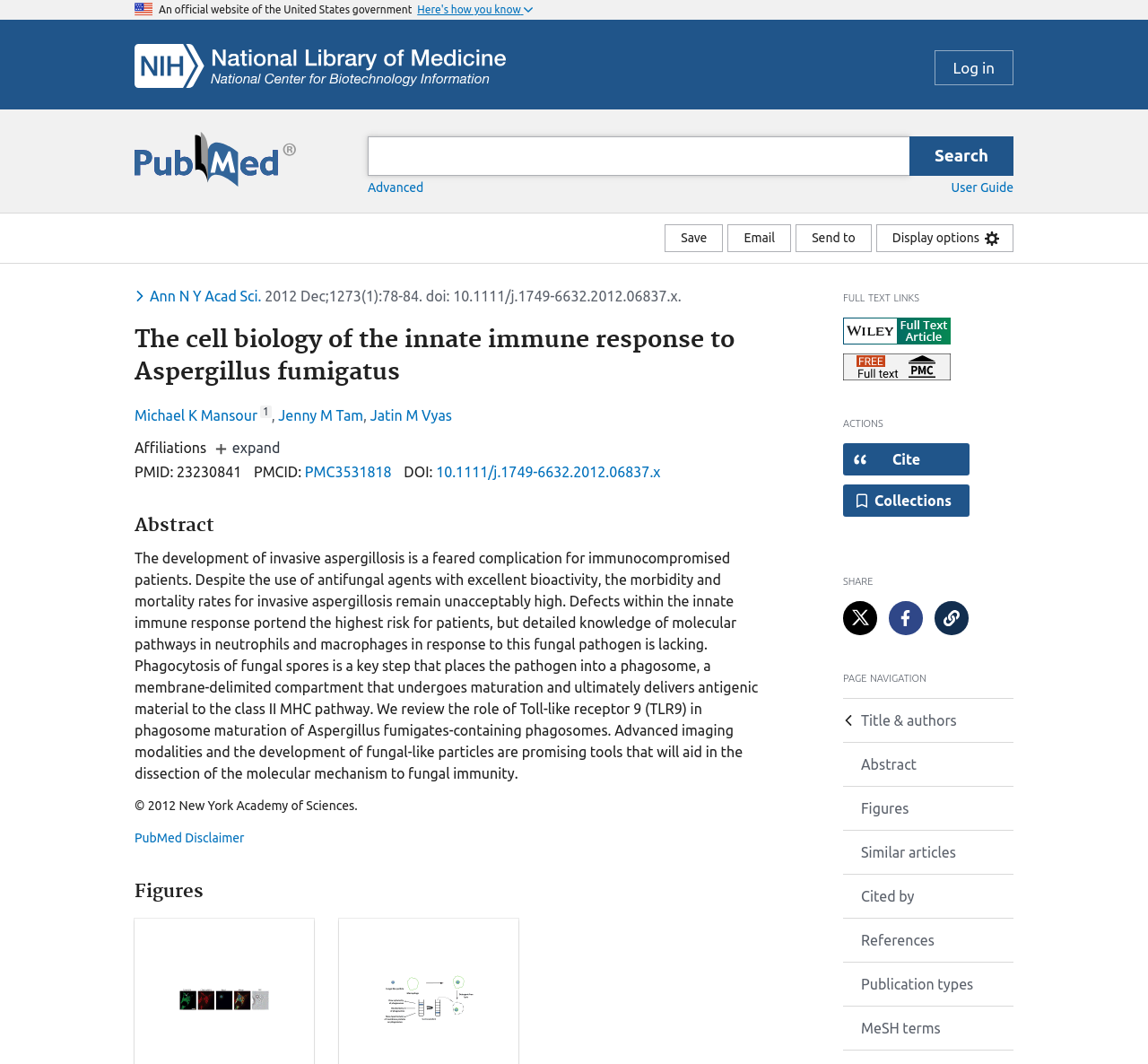What is the name of the first author? Examine the screenshot and reply using just one word or a brief phrase.

Michael K Mansour